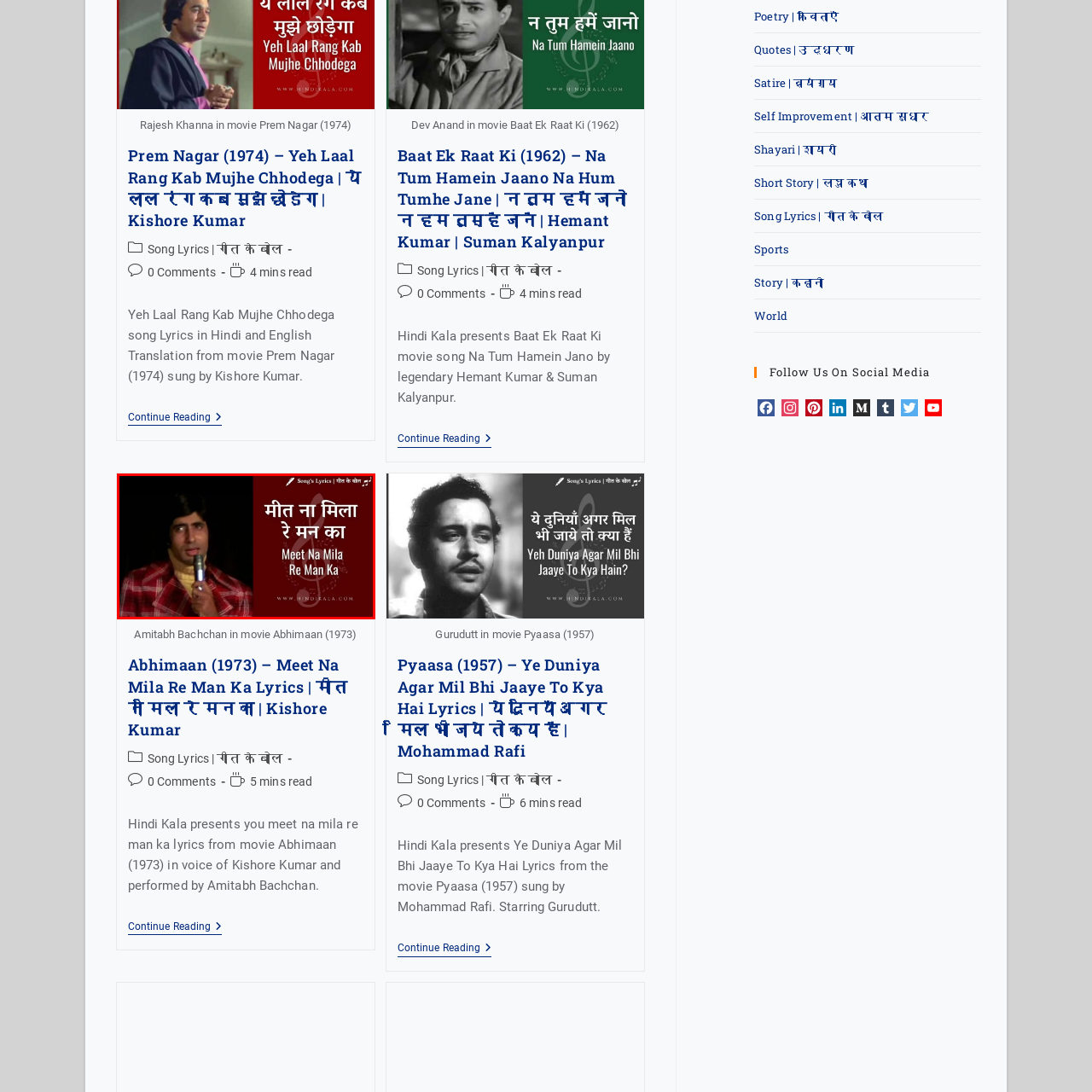Focus on the part of the image that is marked with a yellow outline and respond in detail to the following inquiry based on what you observe: 
What is the title of the song being performed?

The song title is prominently displayed in Hindi on the right side of the image, along with its English transliteration. This information is provided to help viewers identify the song being performed by Amitabh Bachchan.